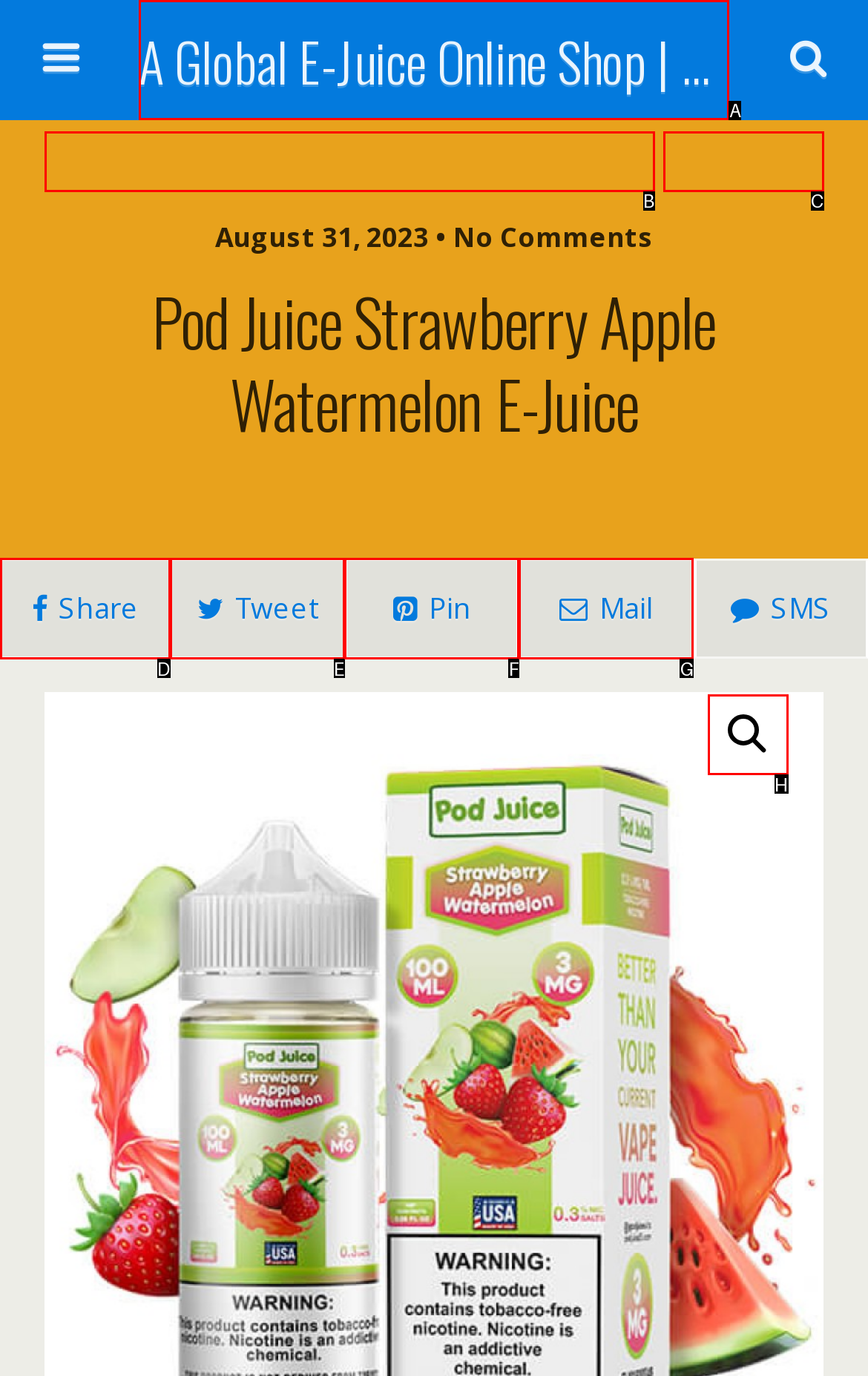Which option should I select to accomplish the task: Go to the homepage? Respond with the corresponding letter from the given choices.

A